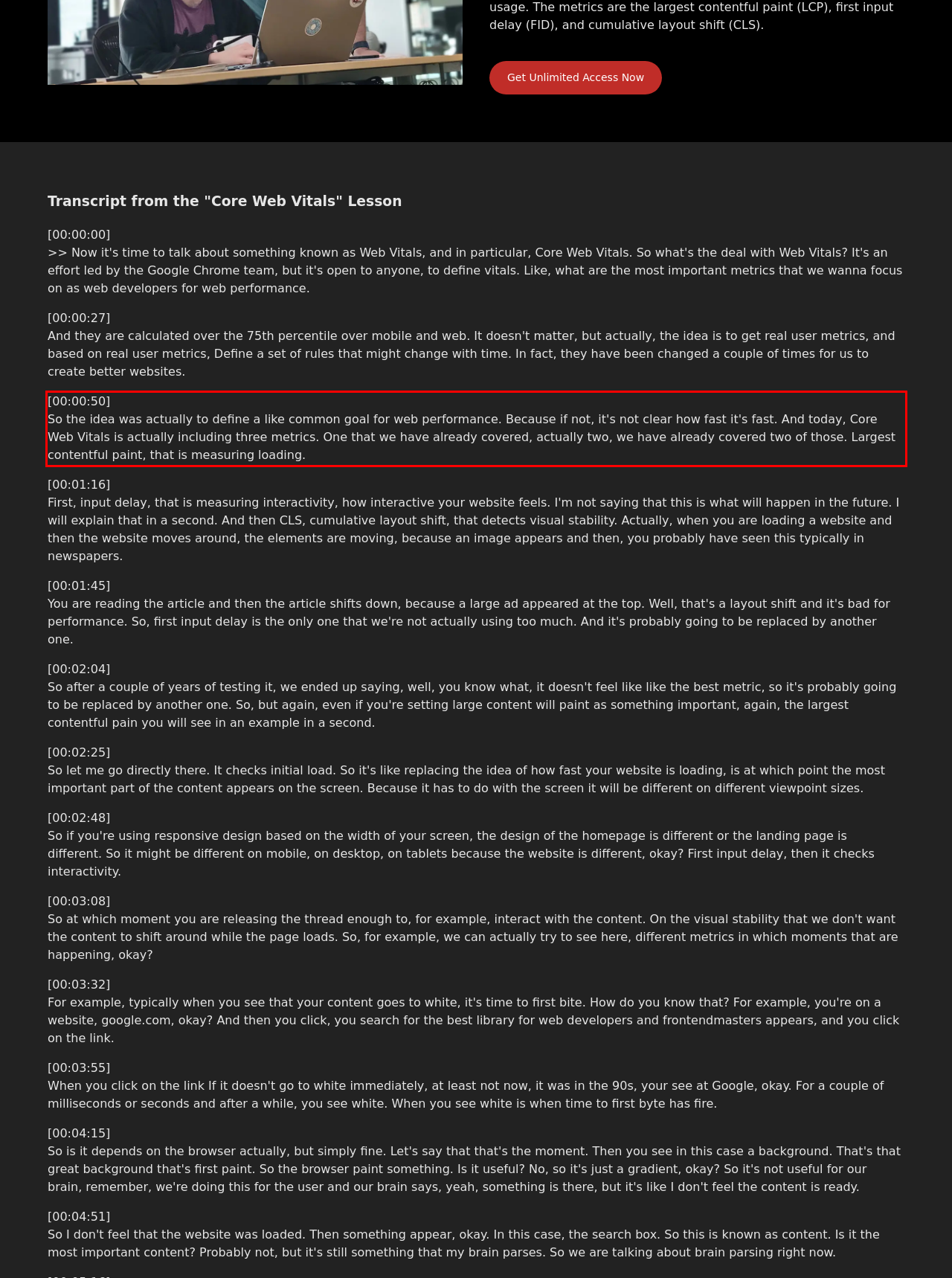Given a screenshot of a webpage with a red bounding box, extract the text content from the UI element inside the red bounding box.

[00:00:50] So the idea was actually to define a like common goal for web performance. Because if not, it's not clear how fast it's fast. And today, Core Web Vitals is actually including three metrics. One that we have already covered, actually two, we have already covered two of those. Largest contentful paint, that is measuring loading.